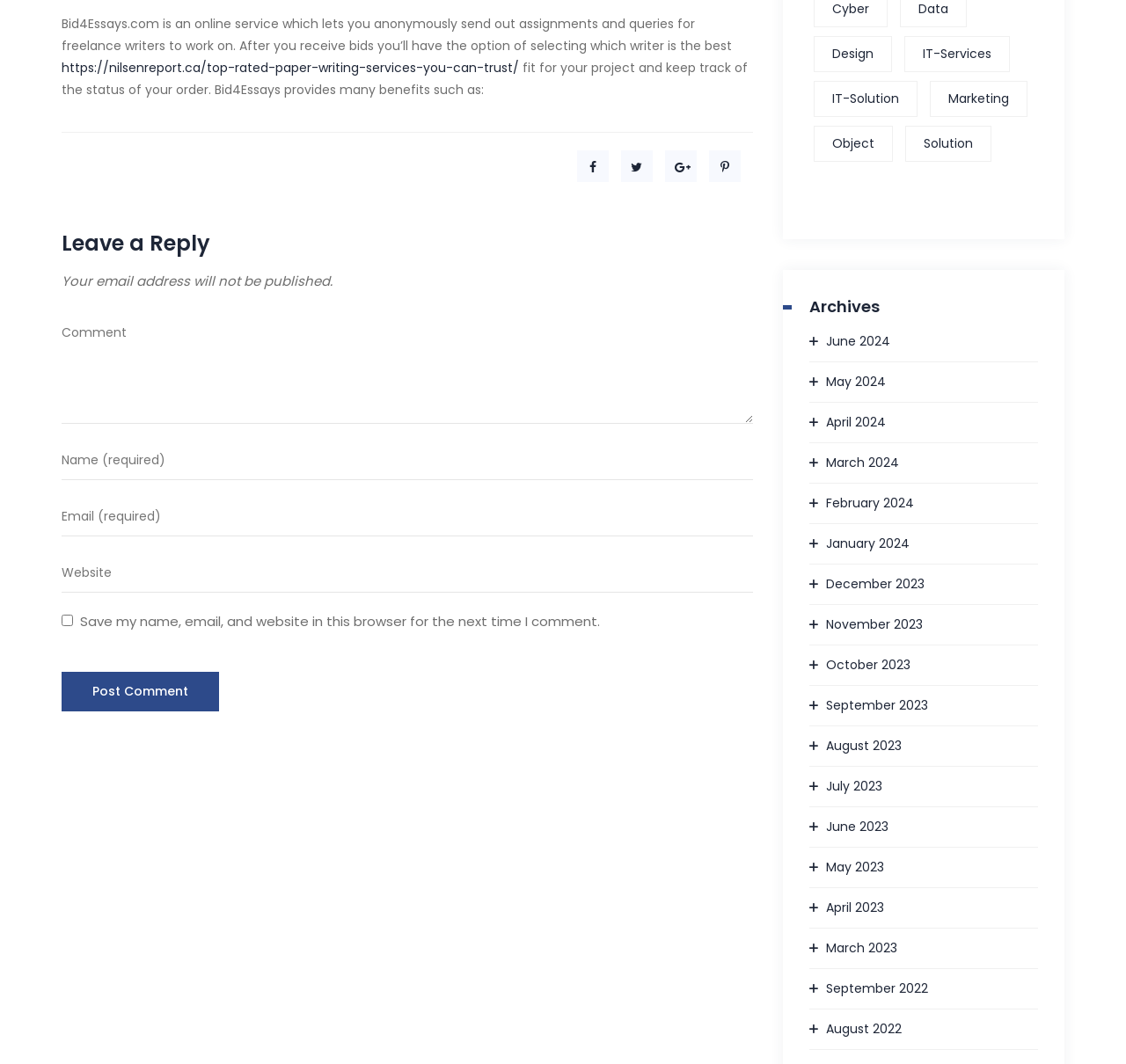How many textboxes are required for leaving a reply?
Look at the image and answer the question with a single word or phrase.

3